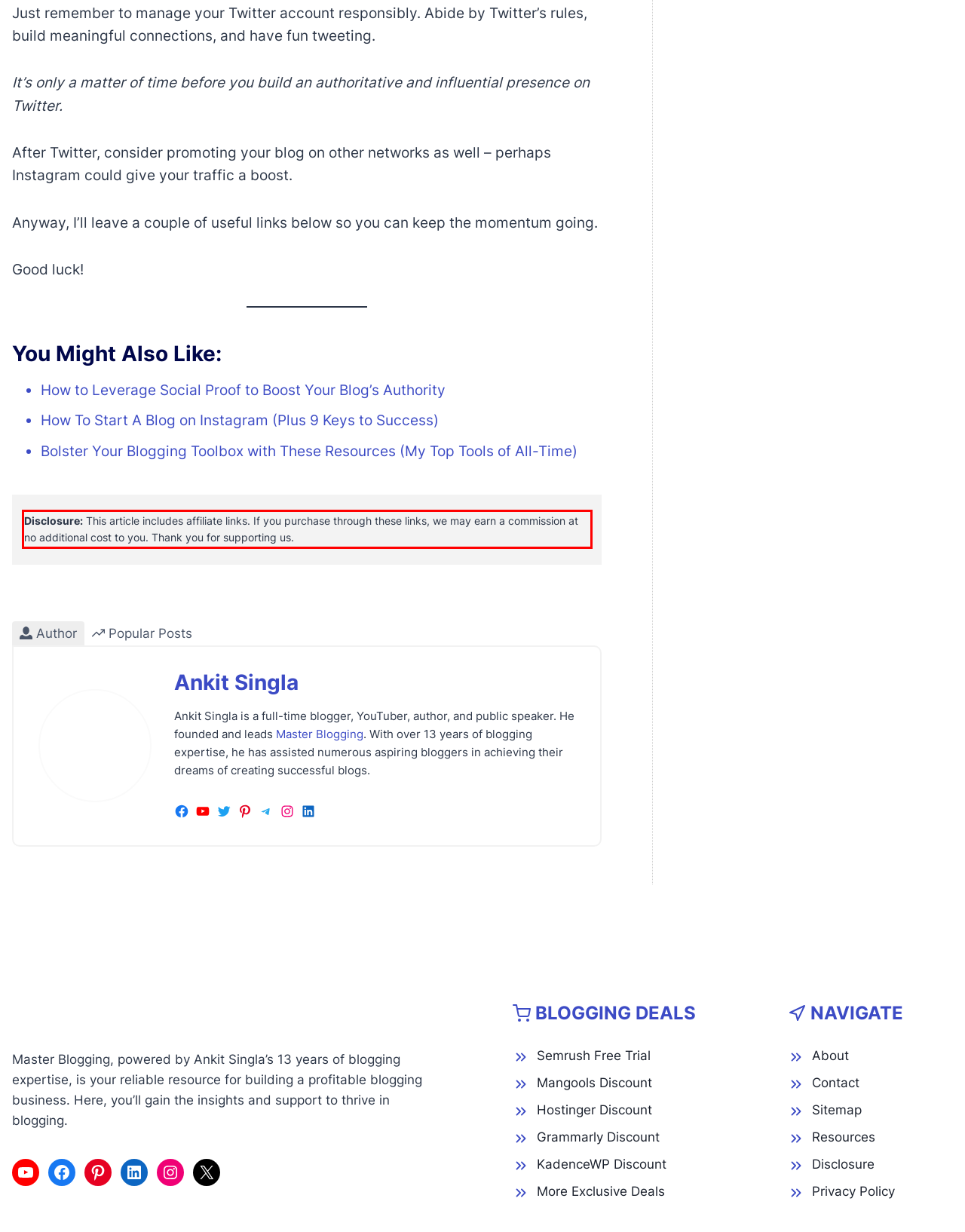Using the webpage screenshot, recognize and capture the text within the red bounding box.

Disclosure: This article includes affiliate links. If you purchase through these links, we may earn a commission at no additional cost to you. Thank you for supporting us.